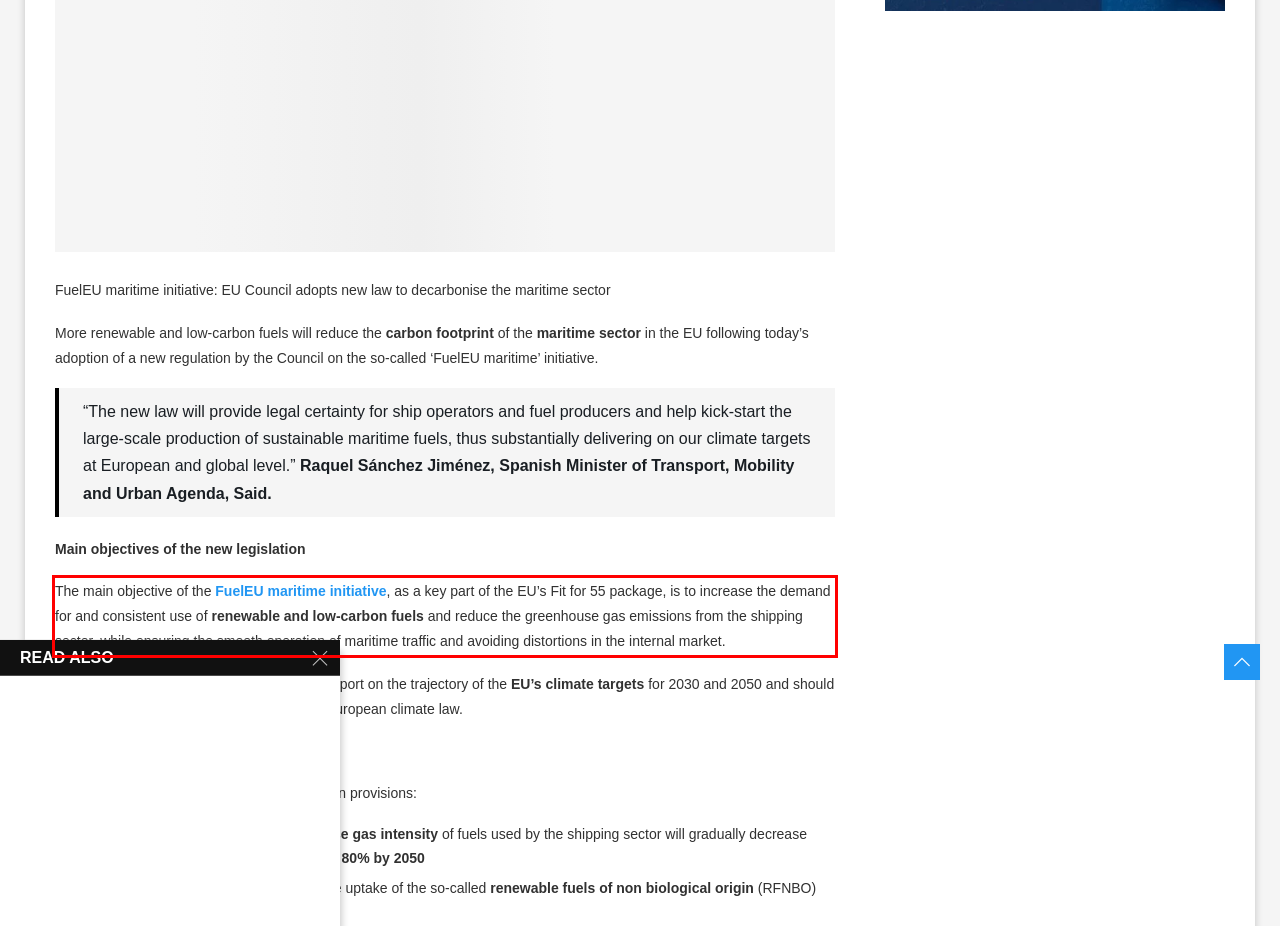Using the provided screenshot of a webpage, recognize and generate the text found within the red rectangle bounding box.

The main objective of the FuelEU maritime initiative, as a key part of the EU’s Fit for 55 package, is to increase the demand for and consistent use of renewable and low-carbon fuels and reduce the greenhouse gas emissions from the shipping sector, while ensuring the smooth operation of maritime traffic and avoiding distortions in the internal market.